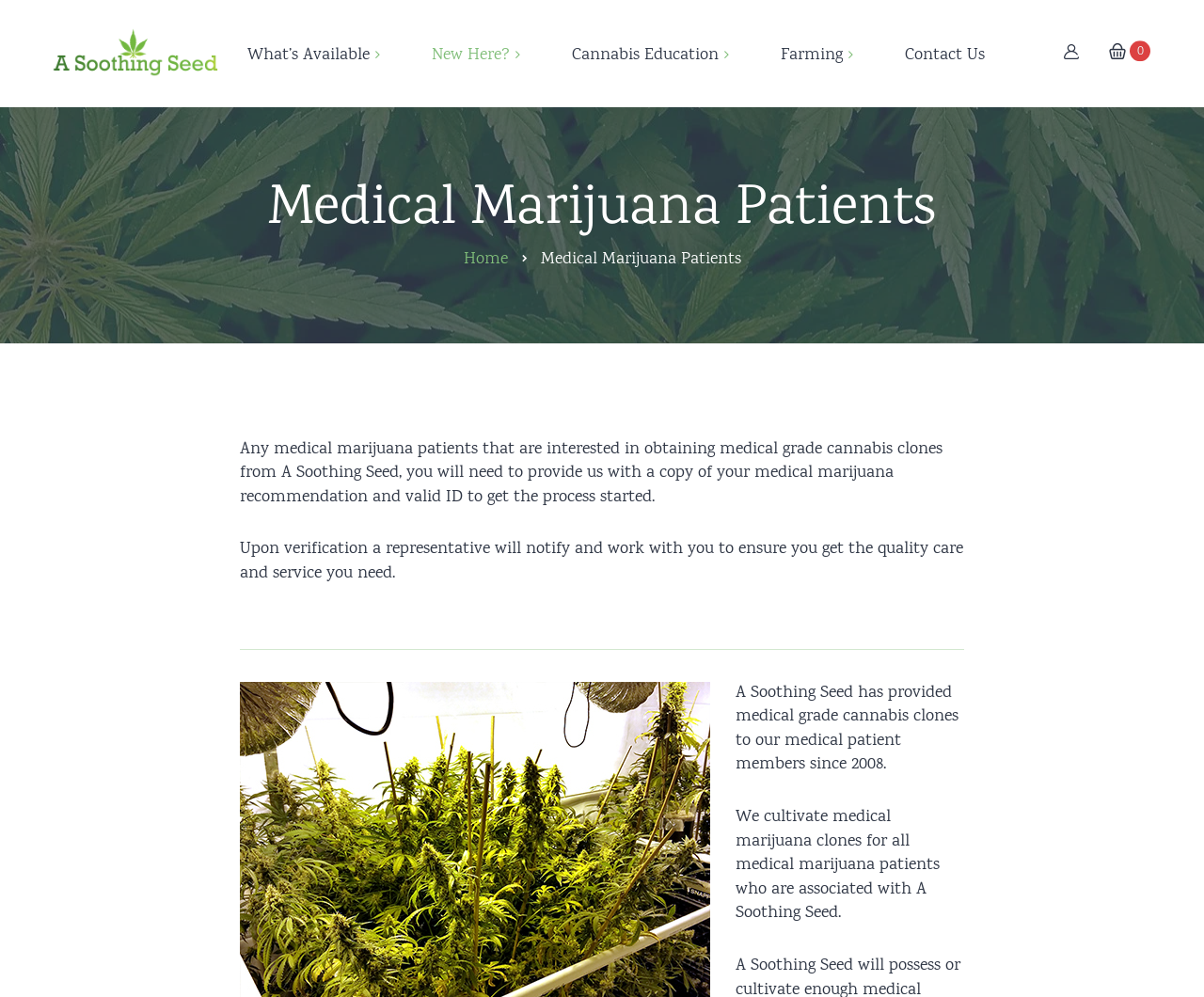Pinpoint the bounding box coordinates of the area that should be clicked to complete the following instruction: "Click on 'Medical Marijuana Patients'". The coordinates must be given as four float numbers between 0 and 1, i.e., [left, top, right, bottom].

[0.277, 0.142, 0.472, 0.209]